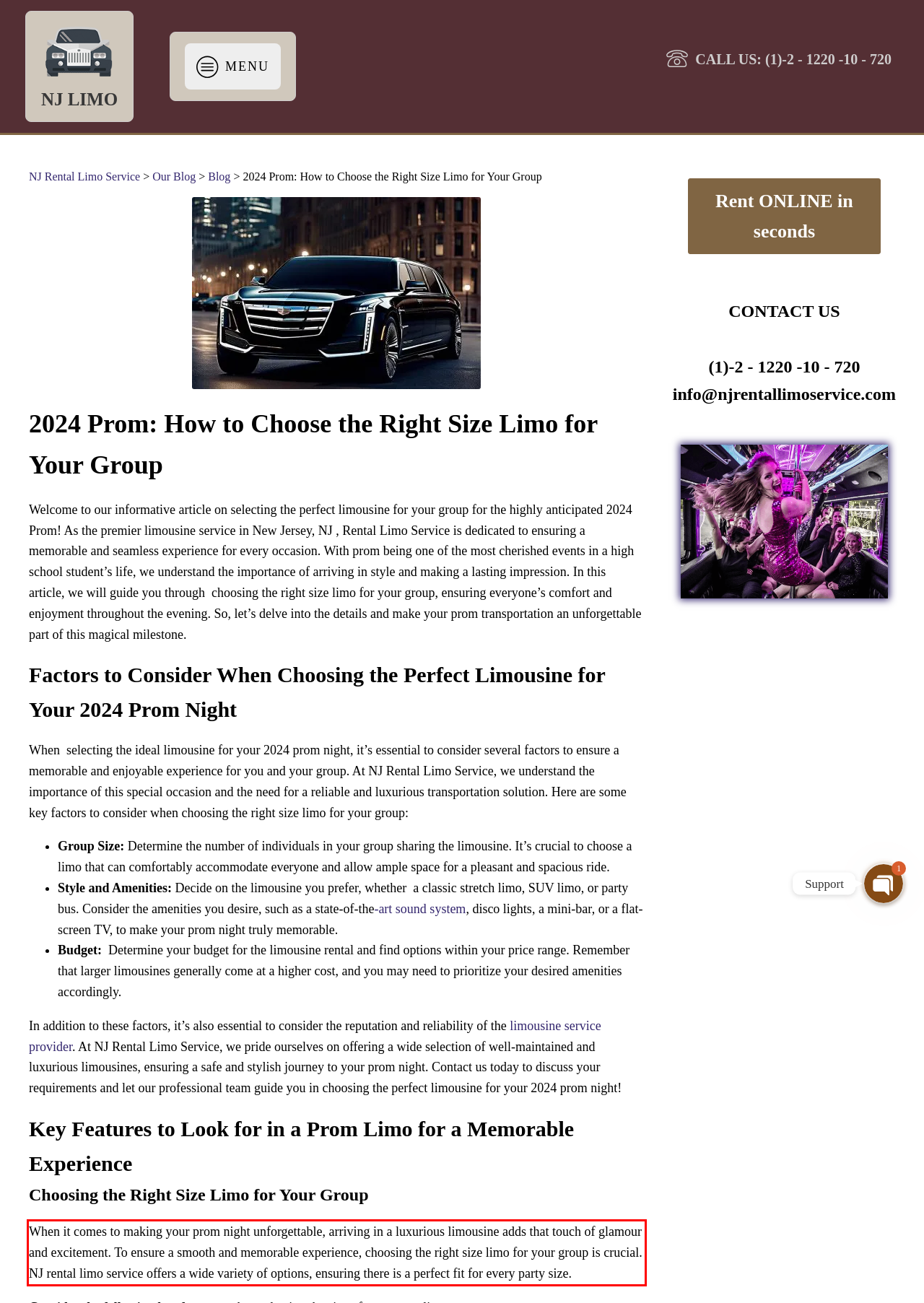The screenshot provided shows a webpage with a red bounding box. Apply OCR to the text within this red bounding box and provide the extracted content.

When it ‍comes to making your prom ‌night unforgettable, arriving in a luxurious limousine adds‌ that touch ⁢of ⁣glamour and ‍excitement. To ensure a smooth and memorable experience, choosing the‌ right size ⁢limo for your group is crucial. ⁤NJ rental limo service offers a wide variety of ⁤options,‌ ensuring there‌ is ⁣a ​perfect fit for every ⁢party size.